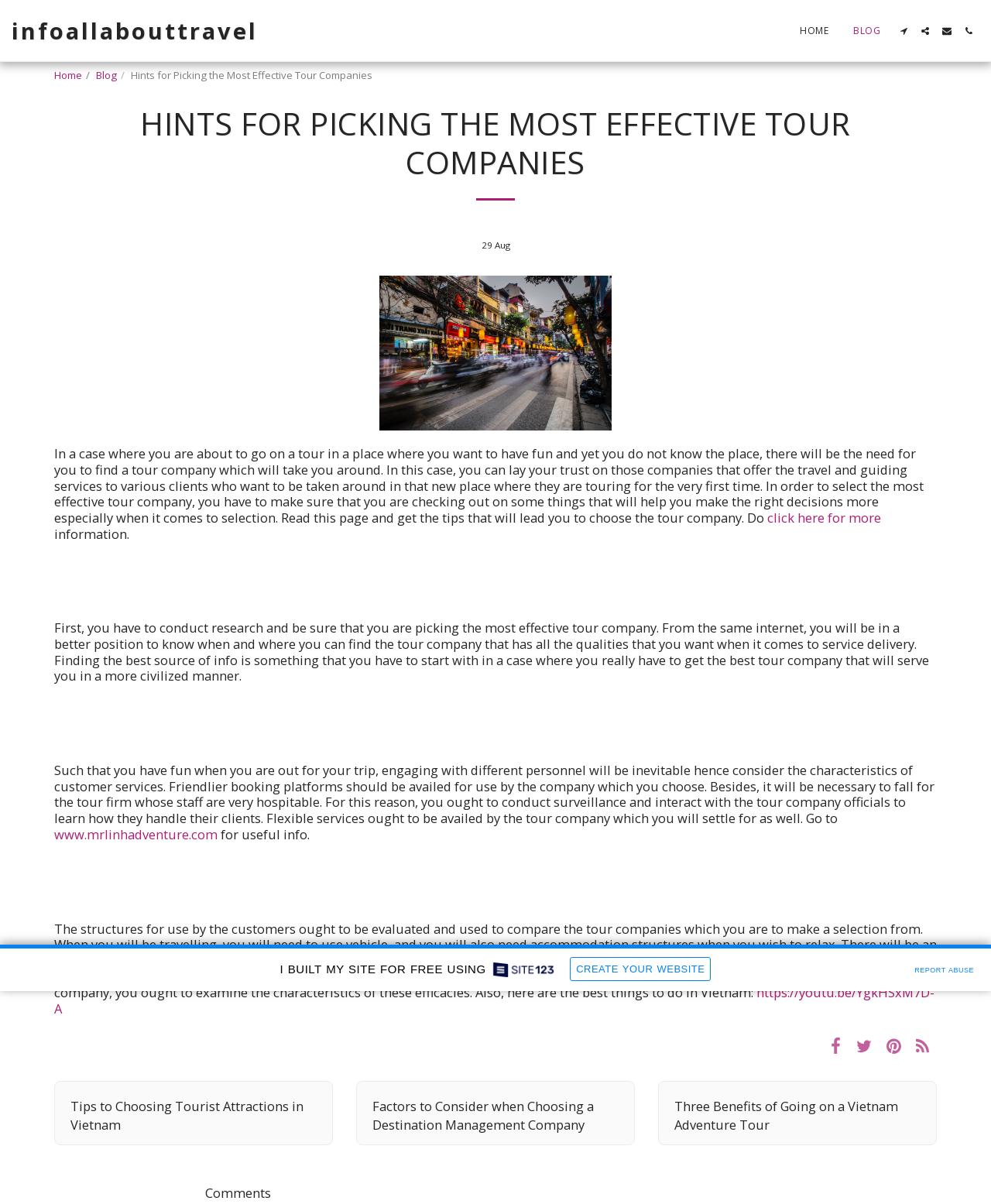Offer a thorough description of the webpage.

This webpage is about providing hints for picking the most effective tour companies. At the top, there are navigation links to "HOME" and "BLOG" on the right, and a series of buttons with unclear functions on the far right. Below these links, there is a heading that repeats the title of the webpage.

The main content of the webpage is divided into several sections. The first section provides an introduction to the importance of finding a reliable tour company when traveling to a new place. This section includes a brief paragraph of text and an image.

The next section is about conducting research to find the best tour company. It provides a longer paragraph of text that advises readers to check the internet for information and to evaluate the customer service of different tour companies.

The following section discusses the characteristics of a good tour company, including friendly booking platforms, hospitable staff, and flexible services. This section also includes a link to a website for more information.

The subsequent section evaluates the resources provided by tour companies, such as vehicles and accommodations, and advises readers to choose a company that offers high-quality resources. This section also includes a link to a YouTube video about things to do in Vietnam.

At the bottom of the webpage, there are several links to related articles, including "Tips to Choosing Tourist Attractions in Vietnam", "Factors to Consider when Choosing a Destination Management Company", and "Three Benefits of Going on a Vietnam Adventure Tour". There is also a section for comments and a link to report abuse.

On the bottom left, there is a link to create a website for free, accompanied by a small image. On the bottom right, there is a link to report abuse.